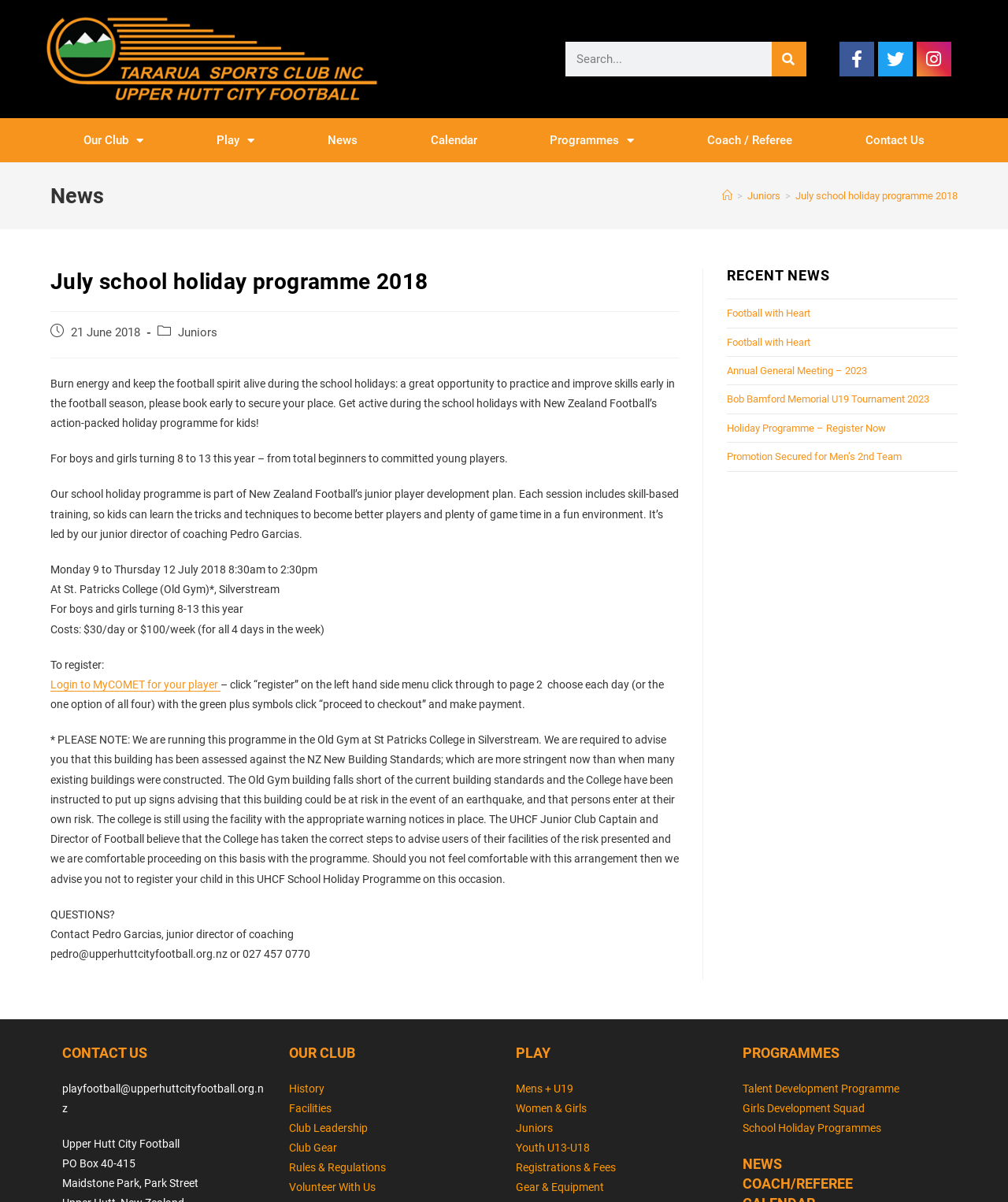Determine the bounding box coordinates for the HTML element mentioned in the following description: "NEWS". The coordinates should be a list of four floats ranging from 0 to 1, represented as [left, top, right, bottom].

[0.737, 0.961, 0.776, 0.975]